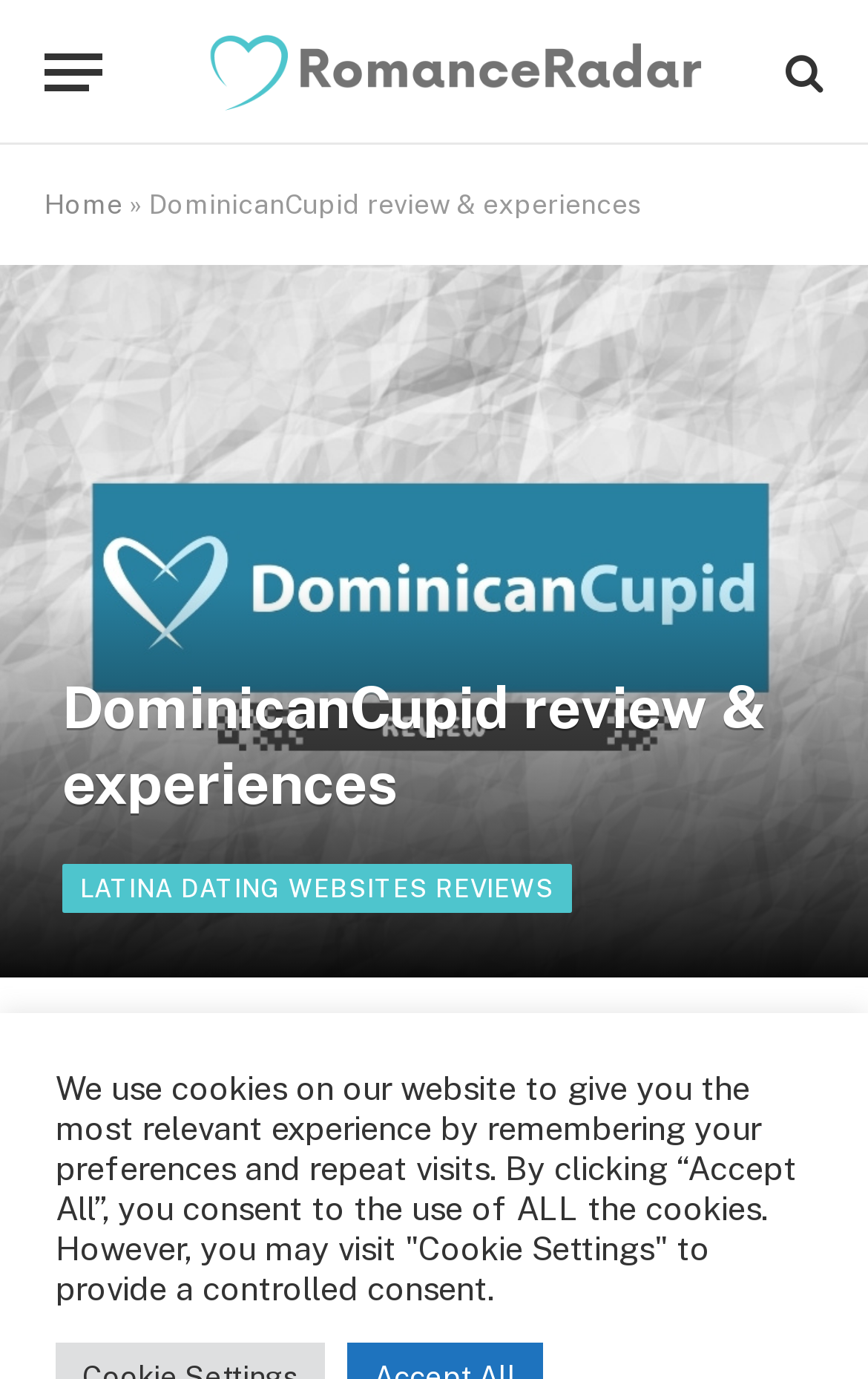Present a detailed account of what is displayed on the webpage.

The webpage is a review of the dating website DominicanCupid, presented by Romanceradar.com. At the top left corner, there is a button labeled "Menu" and a link to the website's homepage, accompanied by the website's logo. To the right of the logo, there is a link with a search icon. 

Below the top navigation bar, there is a large banner image that spans the entire width of the page, displaying the title "DominicanCupid review & experiences". 

The main content of the page is headed by a large heading that reads "DominicanCupid review & experiences", situated near the top center of the page. Below this heading, there is a link to "LATINA DATING WEBSITES REVIEWS". 

At the bottom of the page, there is a notification about the website's use of cookies, which provides options for users to accept or customize their cookie settings. On the bottom left corner, there is a small icon with a link to the website's cookie settings.